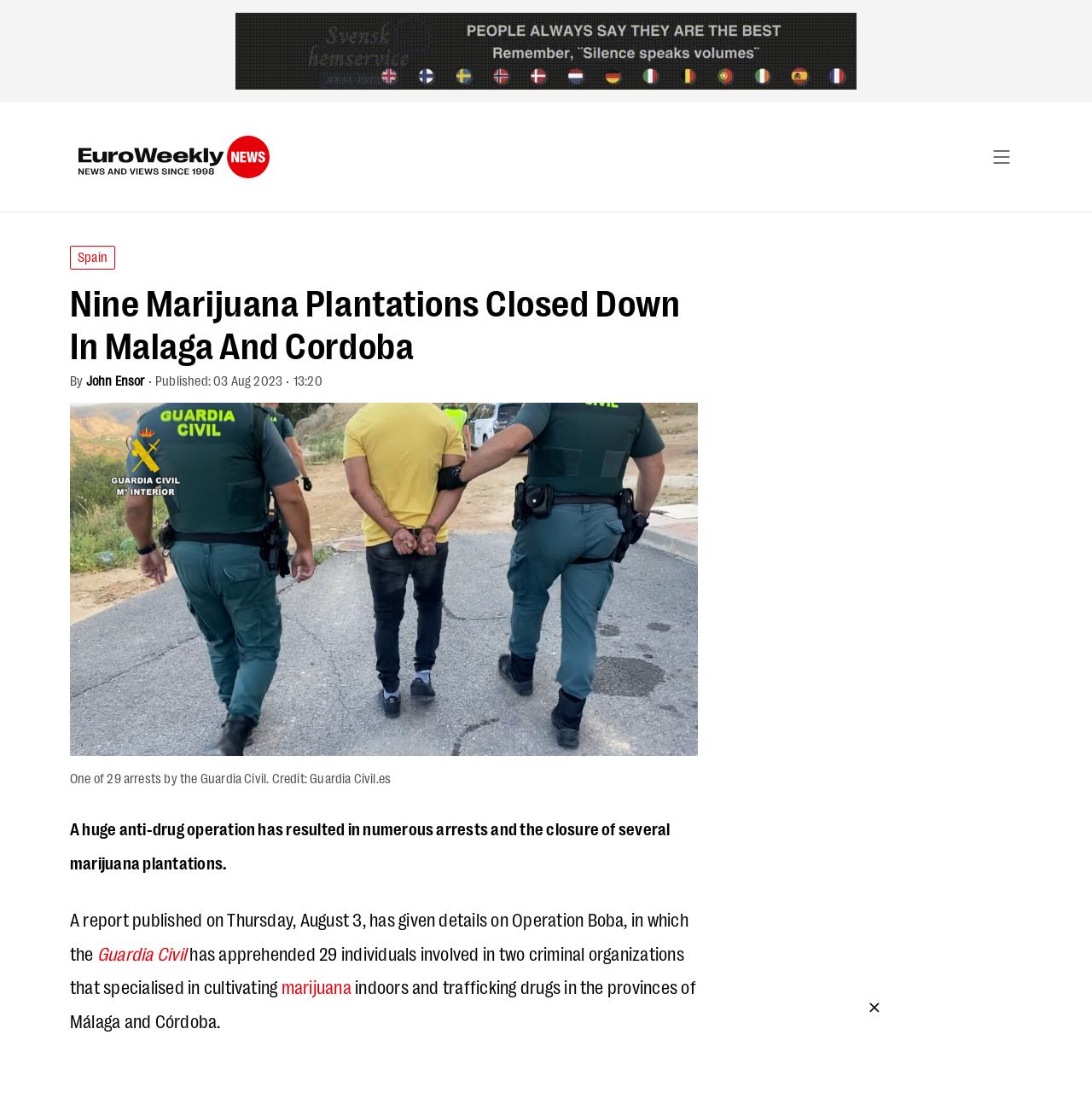Please provide the bounding box coordinate of the region that matches the element description: marijuana. Coordinates should be in the format (top-left x, top-left y, bottom-right x, bottom-right y) and all values should be between 0 and 1.

[0.258, 0.873, 0.322, 0.894]